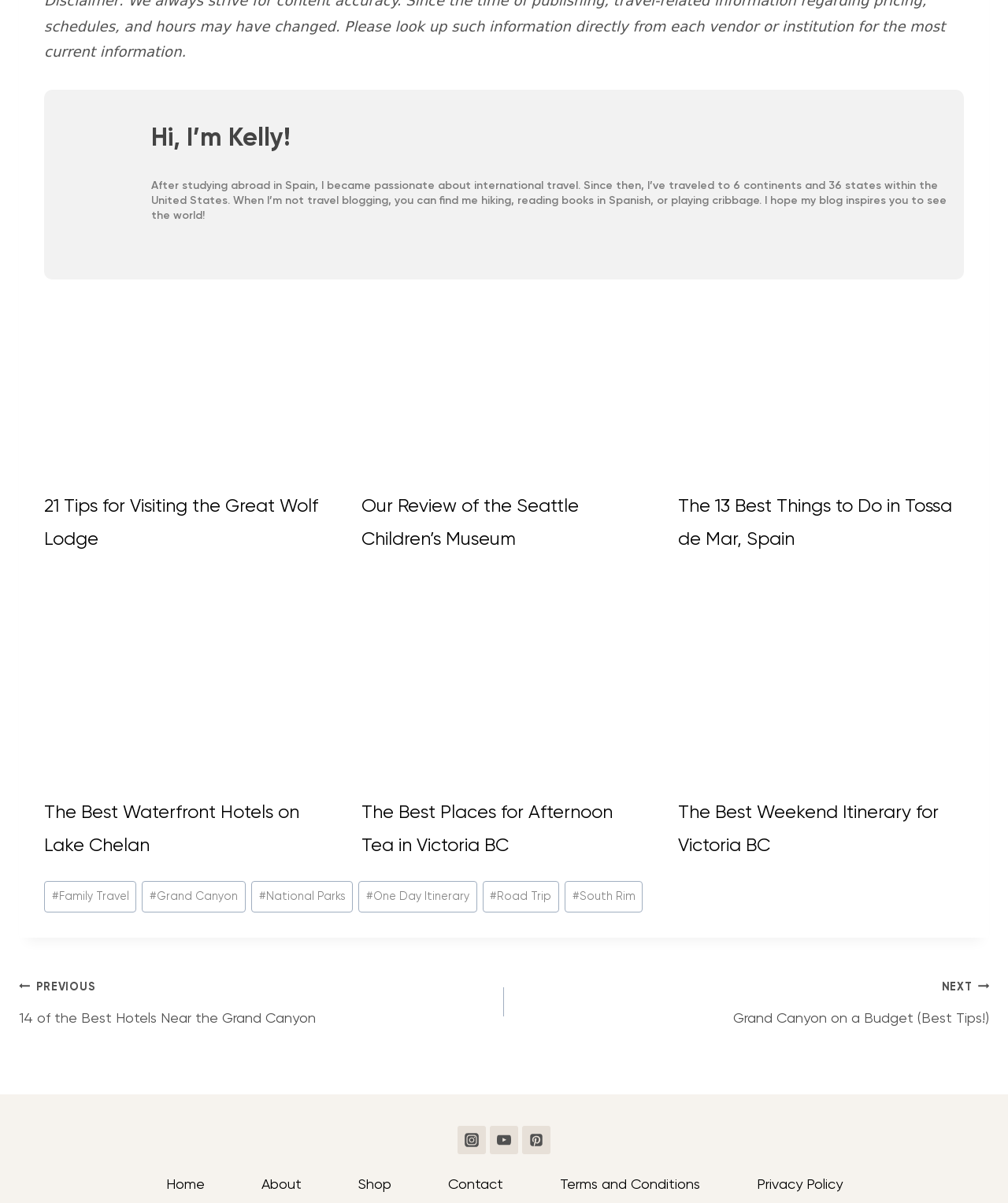Use the information in the screenshot to answer the question comprehensively: How many continents has Kelly traveled to?

The answer can be found in the StaticText element with the text 'After studying abroad in Spain, I became passionate about international travel. Since then, I’ve traveled to 6 continents and 36 states within the United States.' which provides information about Kelly's travel experiences.